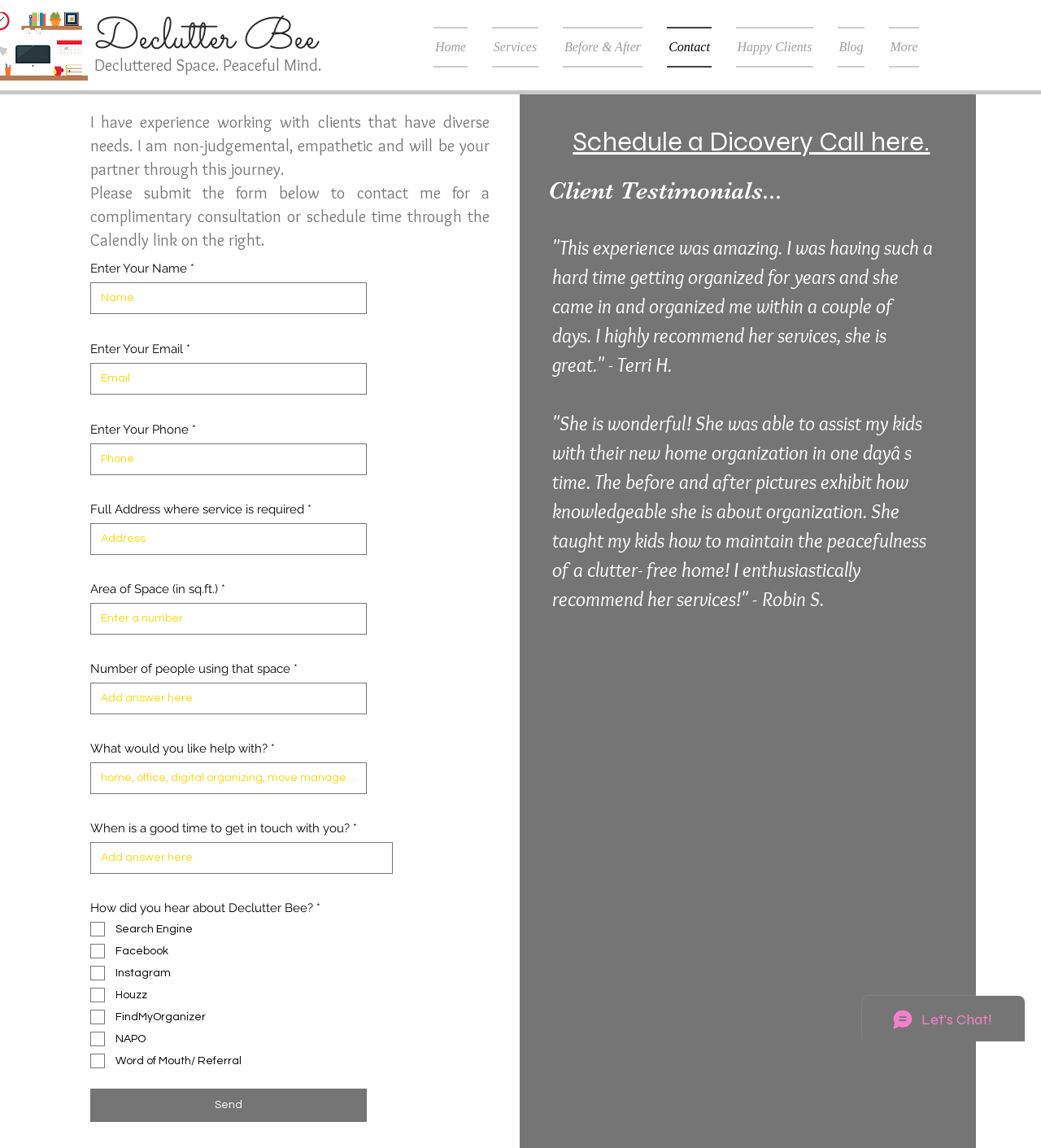What is the alternative way to schedule a consultation?
Provide a one-word or short-phrase answer based on the image.

Schedule a Discovery Call